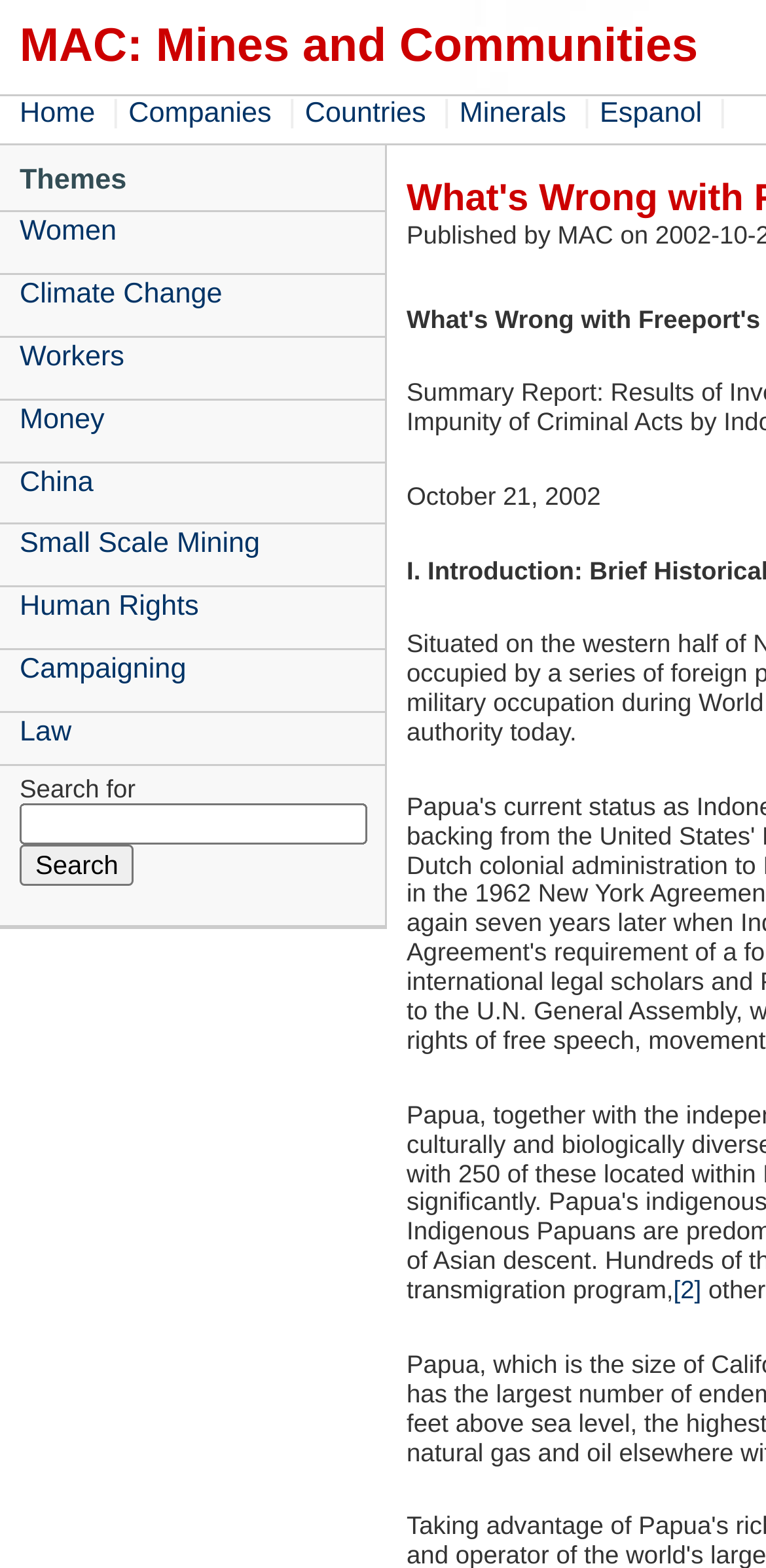Answer the question using only a single word or phrase: 
What is the date mentioned on the webpage?

October 21, 2002